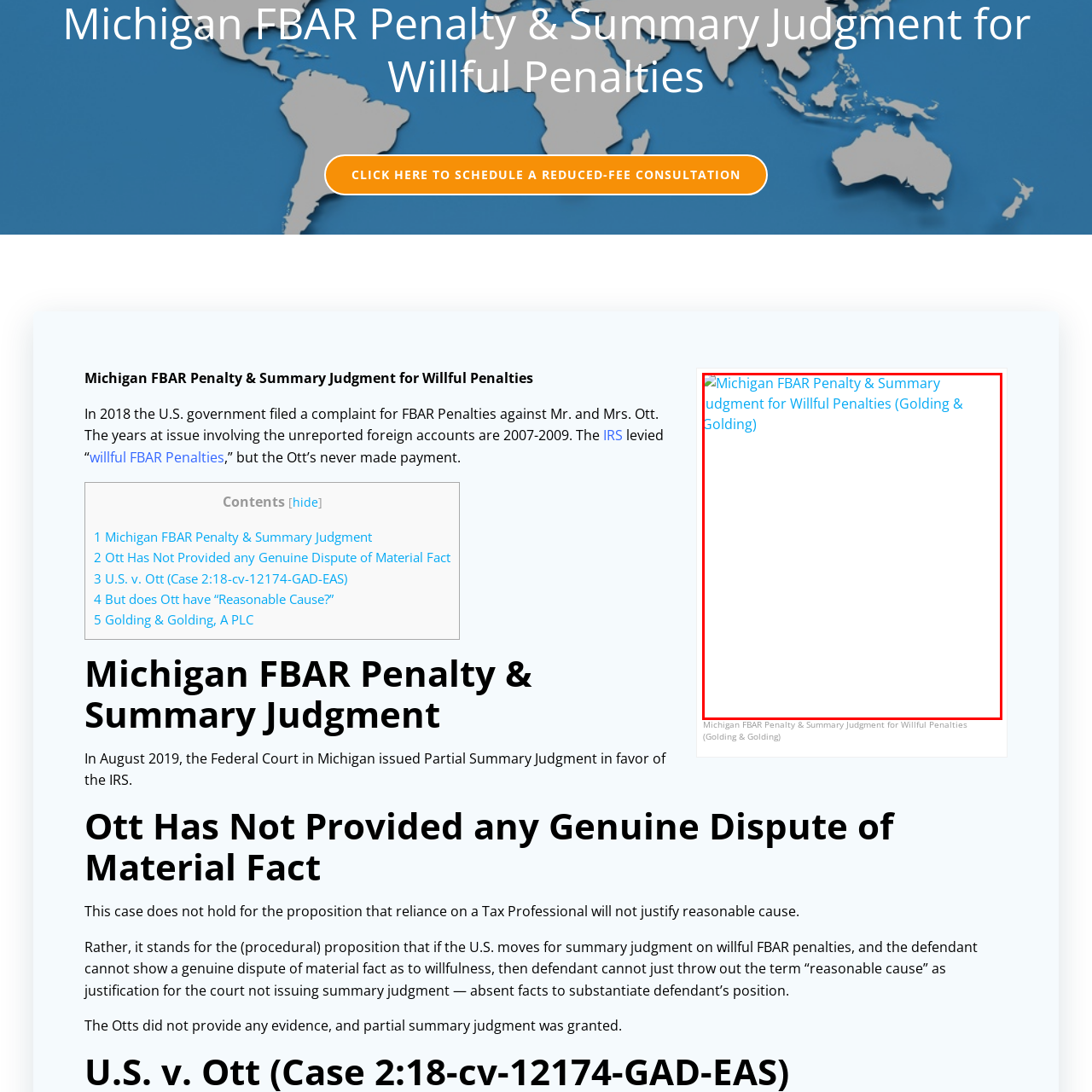Focus your attention on the image enclosed by the red boundary and provide a thorough answer to the question that follows, based on the image details: What is the likely focus of the legal firm?

The title of the image mentions 'Michigan FBAR Penalty & Summary Judgment for Willful Penalties', which suggests that the legal firm is dealing with legal matters related to Foreign Bank Account Reporting (FBAR) penalties, implying a focus on tax law and financial compliance.